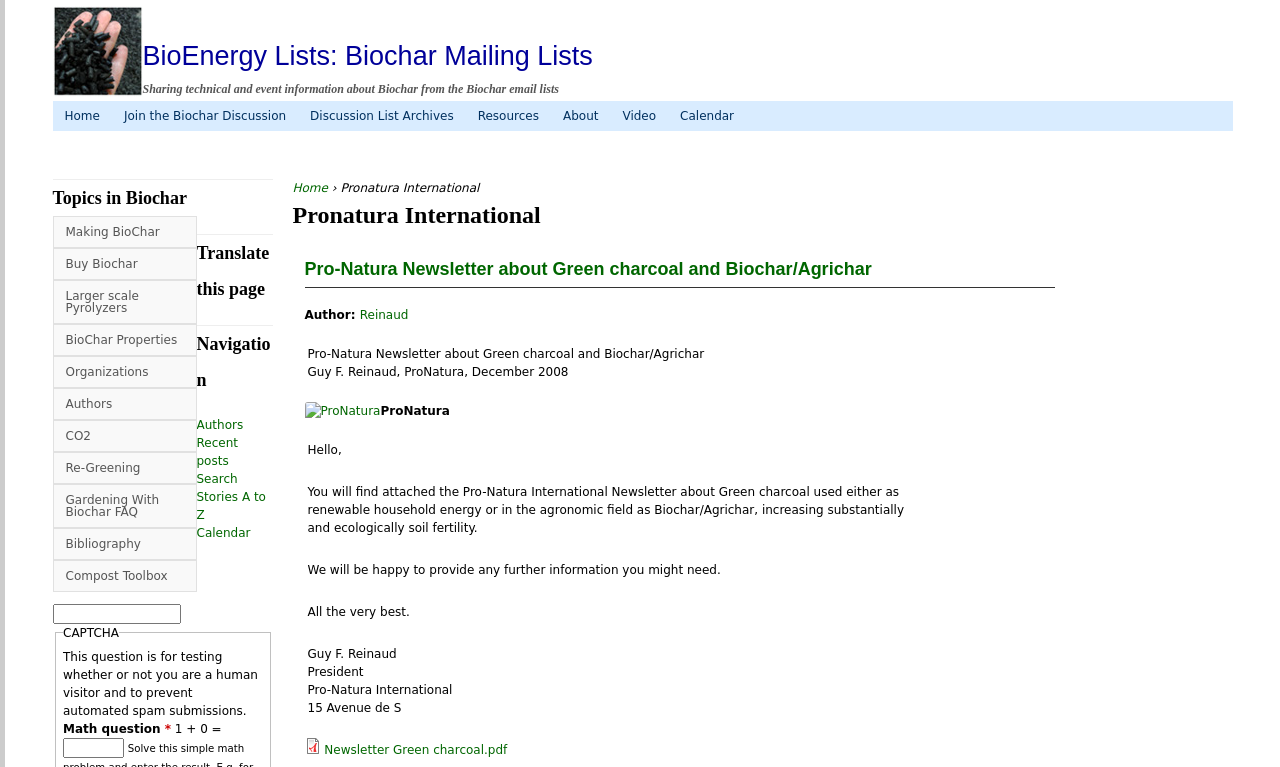What is the format of the attached newsletter?
Using the image, answer in one word or phrase.

PDF